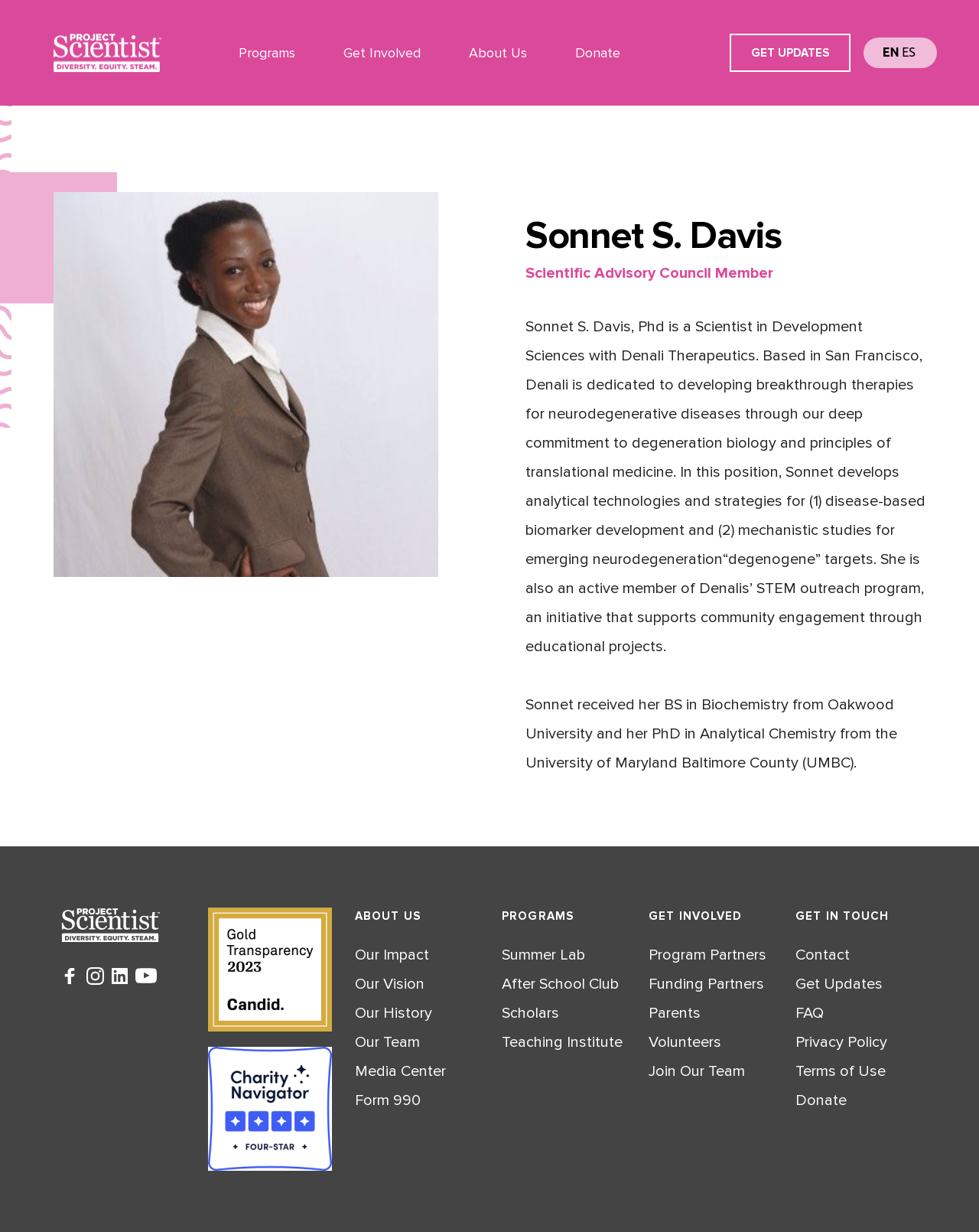Can you find the bounding box coordinates for the element that needs to be clicked to execute this instruction: "Click the 'Programs' link"? The coordinates should be given as four float numbers between 0 and 1, i.e., [left, top, right, bottom].

[0.24, 0.034, 0.339, 0.052]